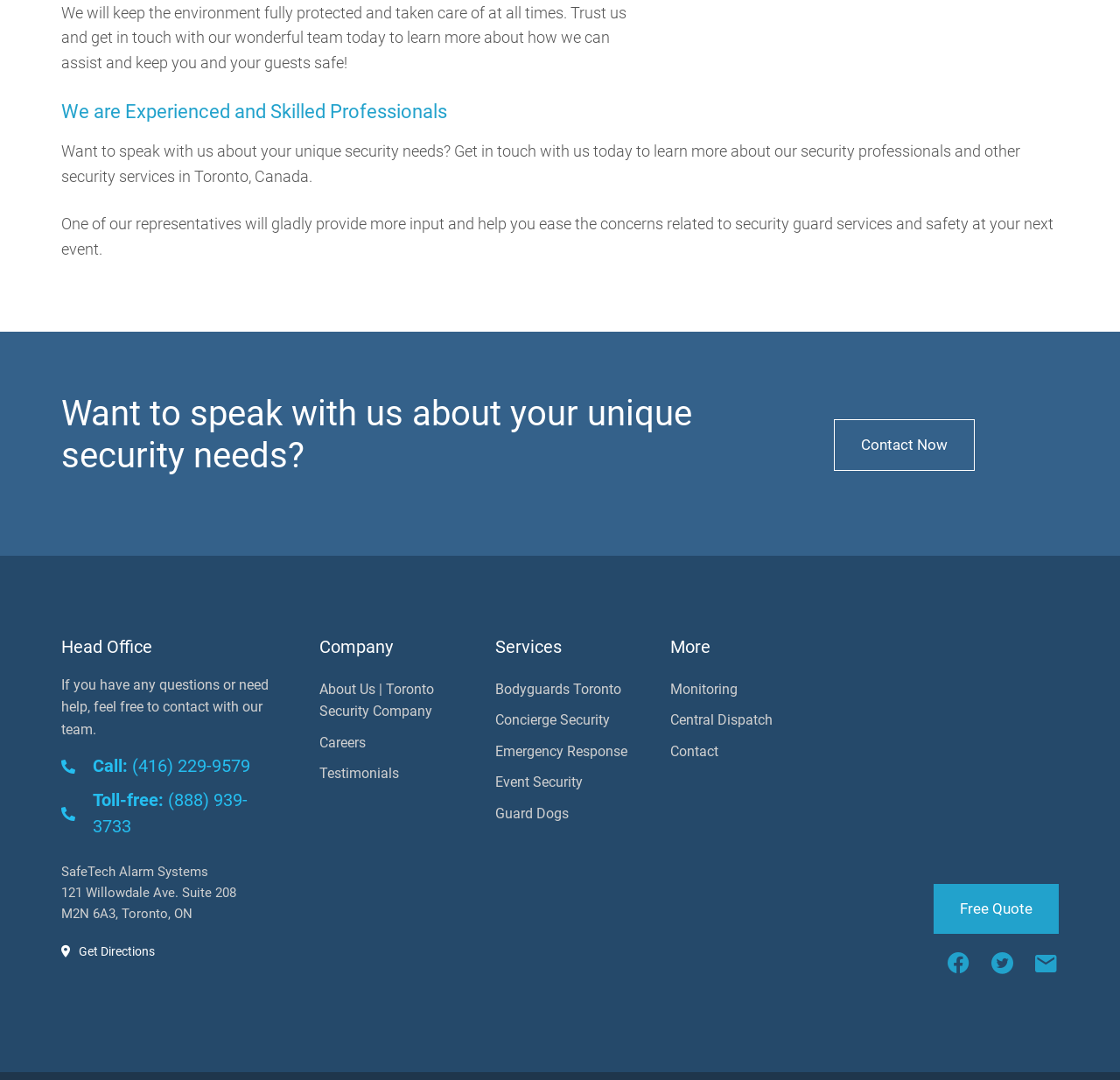What is the name of the company?
Look at the image and answer the question with a single word or phrase.

SafeTech Alarm Systems